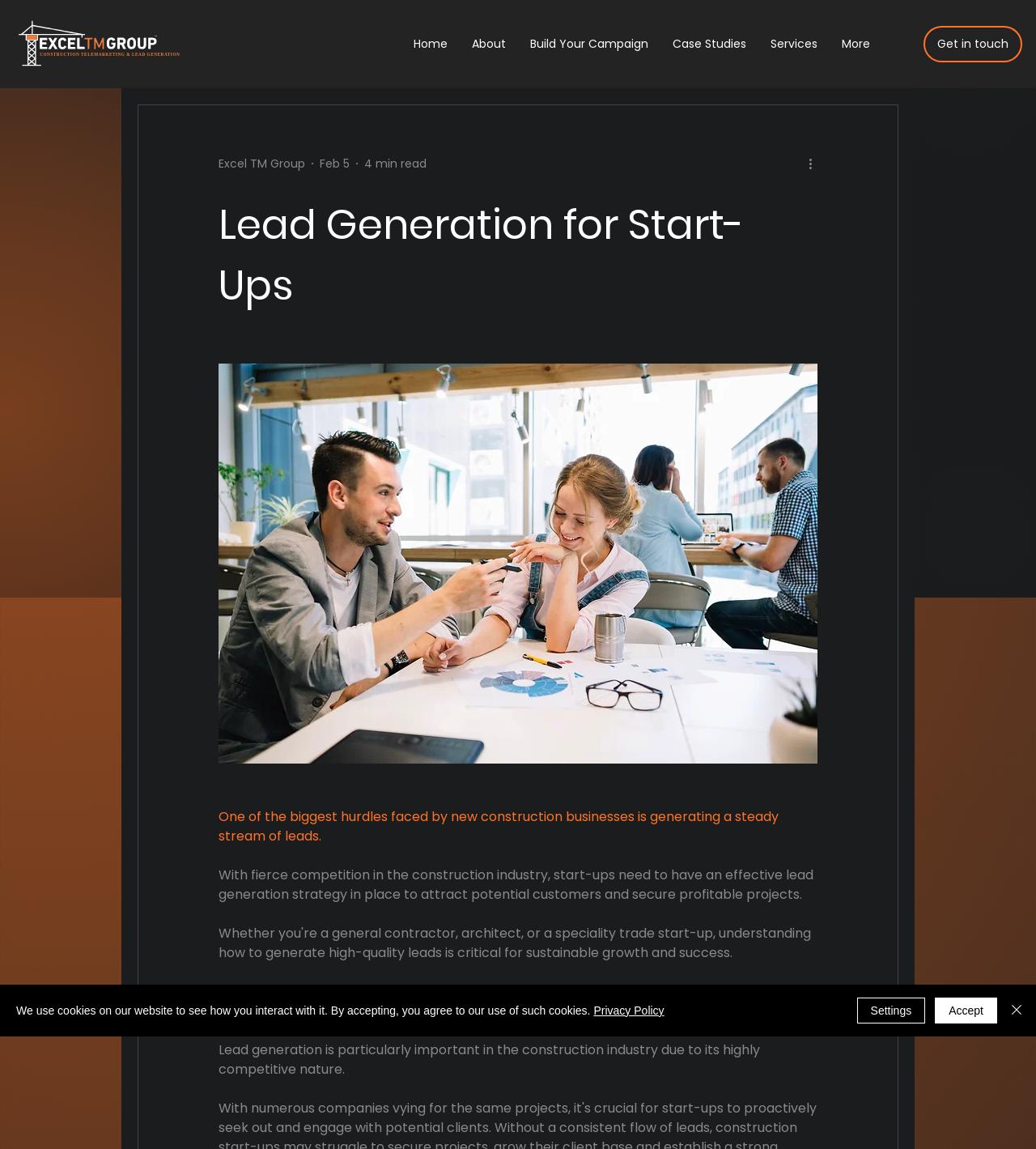Identify the bounding box coordinates of the element that should be clicked to fulfill this task: "Click on the Get in touch link". The coordinates should be provided as four float numbers between 0 and 1, i.e., [left, top, right, bottom].

[0.891, 0.023, 0.987, 0.054]